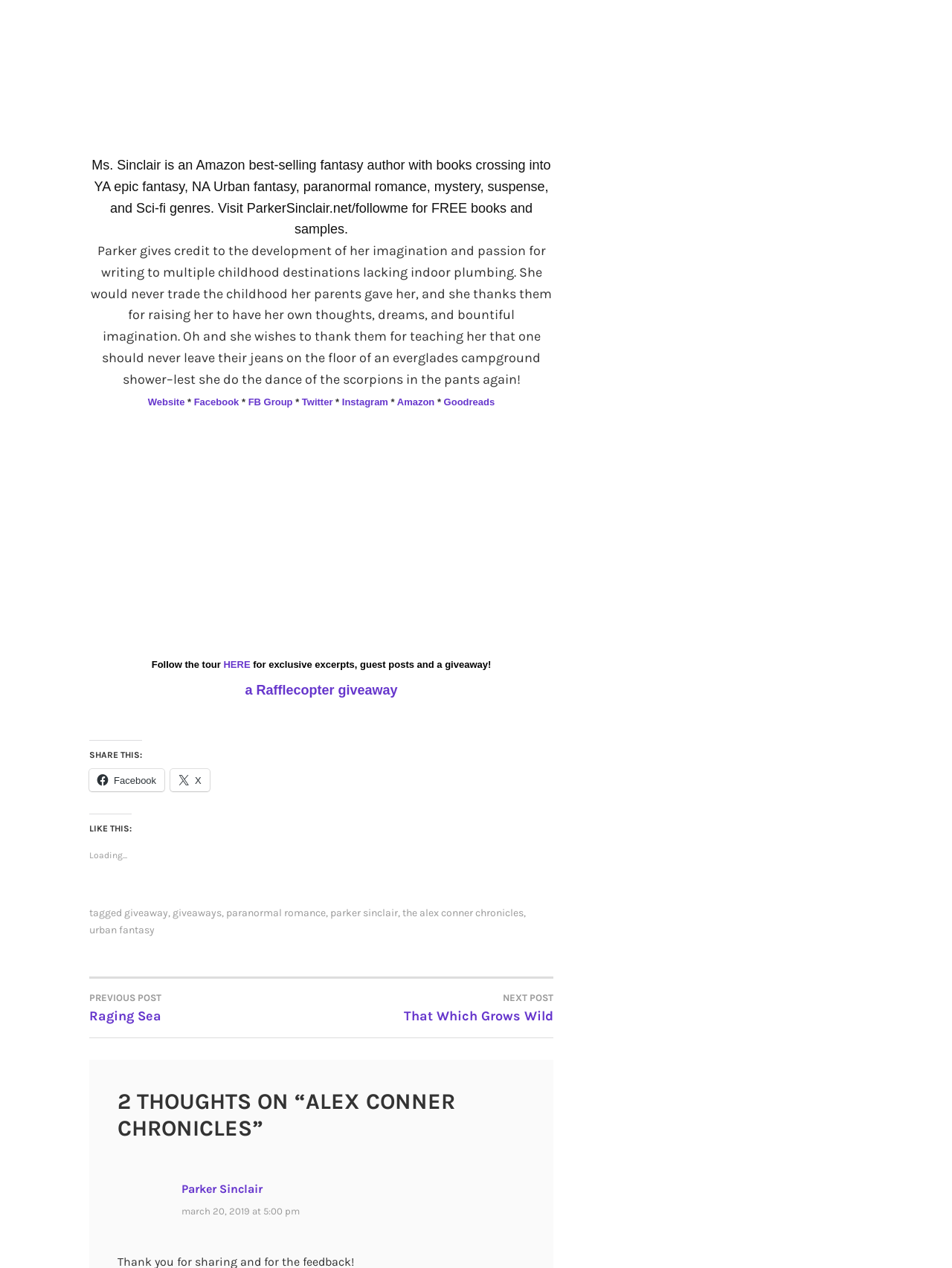Locate the bounding box coordinates of the area that needs to be clicked to fulfill the following instruction: "Follow Parker Sinclair on Facebook". The coordinates should be in the format of four float numbers between 0 and 1, namely [left, top, right, bottom].

[0.204, 0.312, 0.254, 0.321]